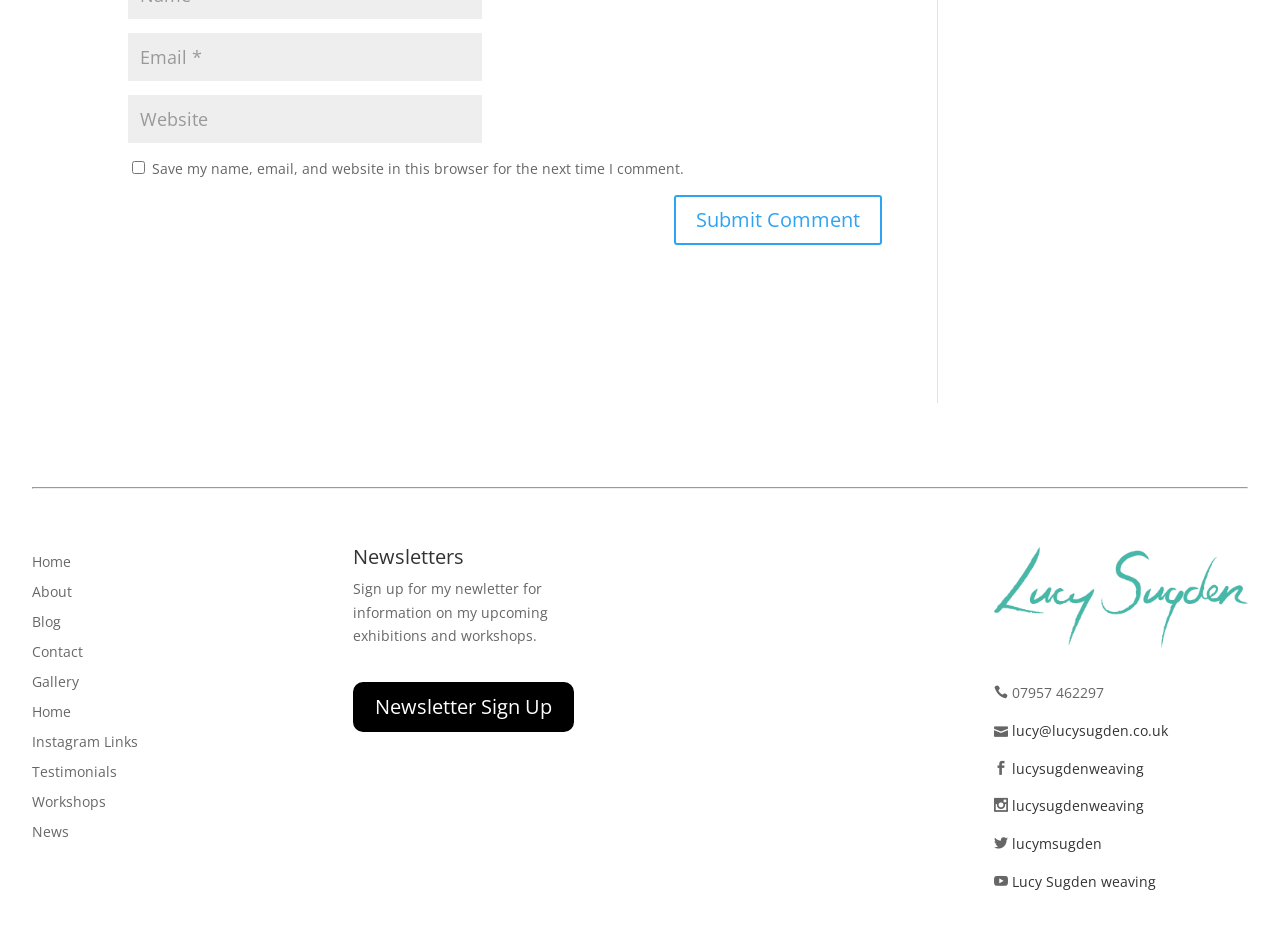Find the bounding box coordinates for the area that must be clicked to perform this action: "Submit a comment".

[0.527, 0.208, 0.689, 0.262]